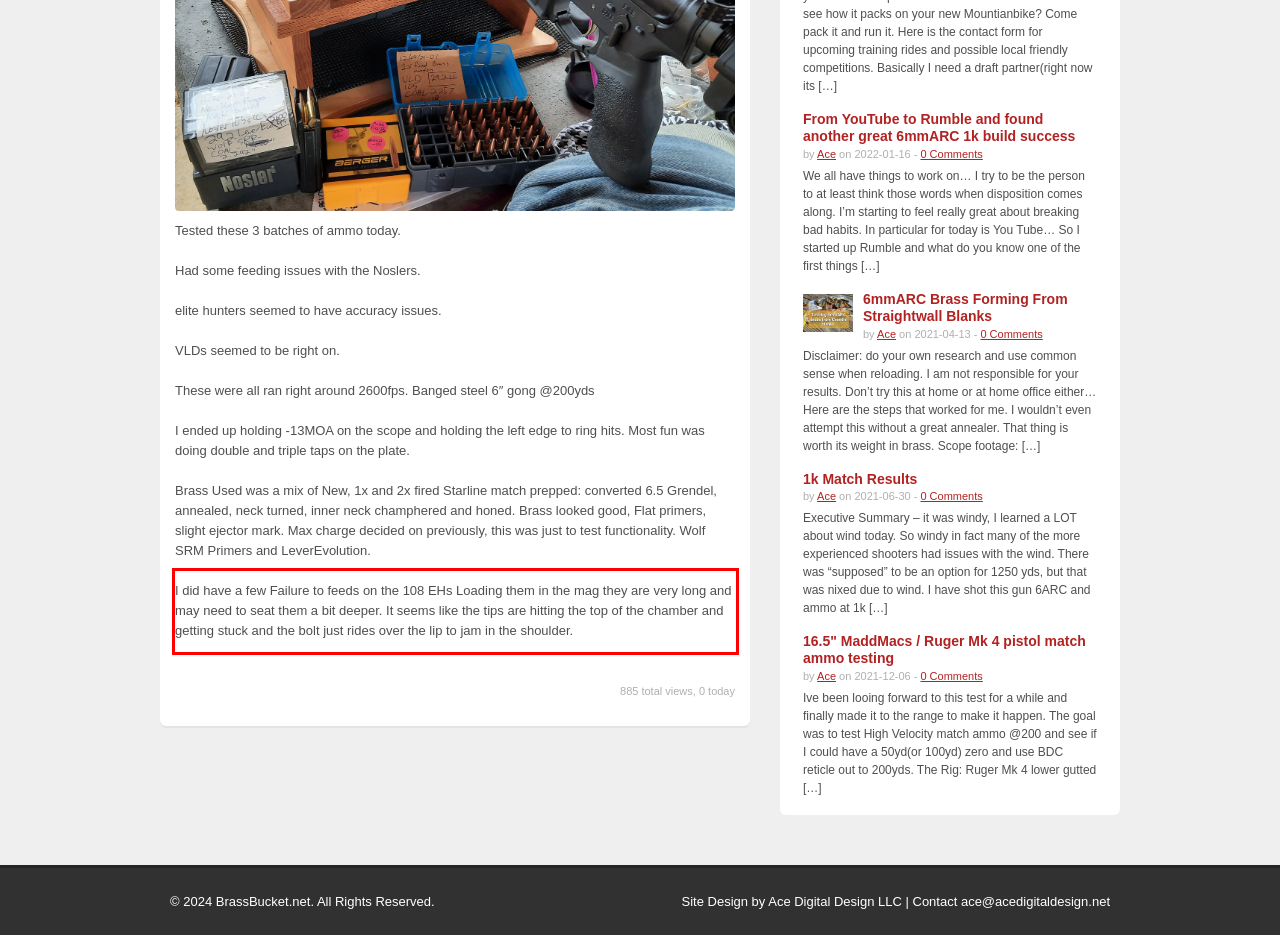Given a webpage screenshot with a red bounding box, perform OCR to read and deliver the text enclosed by the red bounding box.

I did have a few Failure to feeds on the 108 EHs Loading them in the mag they are very long and may need to seat them a bit deeper. It seems like the tips are hitting the top of the chamber and getting stuck and the bolt just rides over the lip to jam in the shoulder.